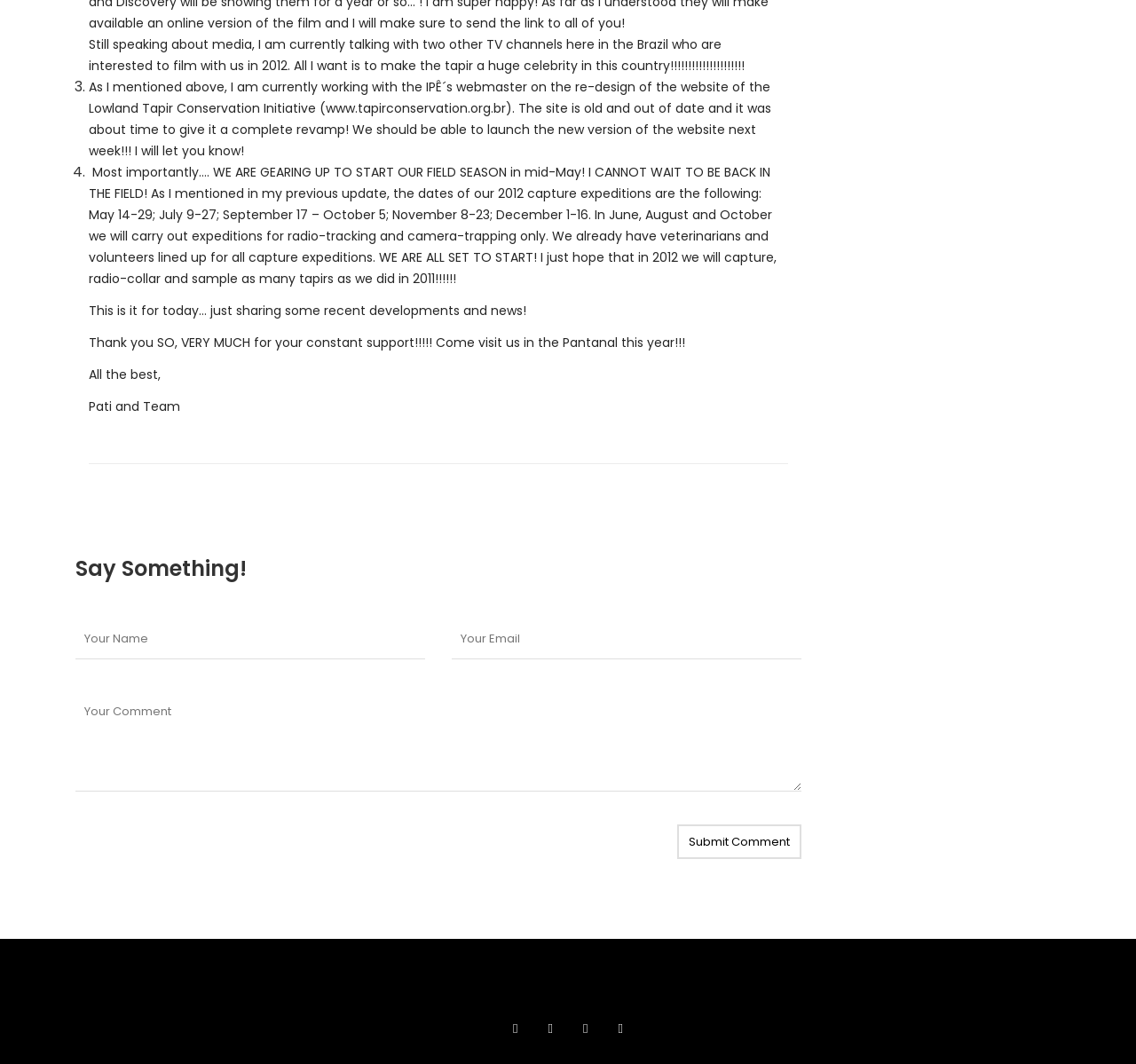What is the author's goal for the tapir?
Please provide a full and detailed response to the question.

The author mentions that they want to make the tapir a huge celebrity in Brazil, indicating that their goal is to increase the tapir's popularity and recognition in the country.